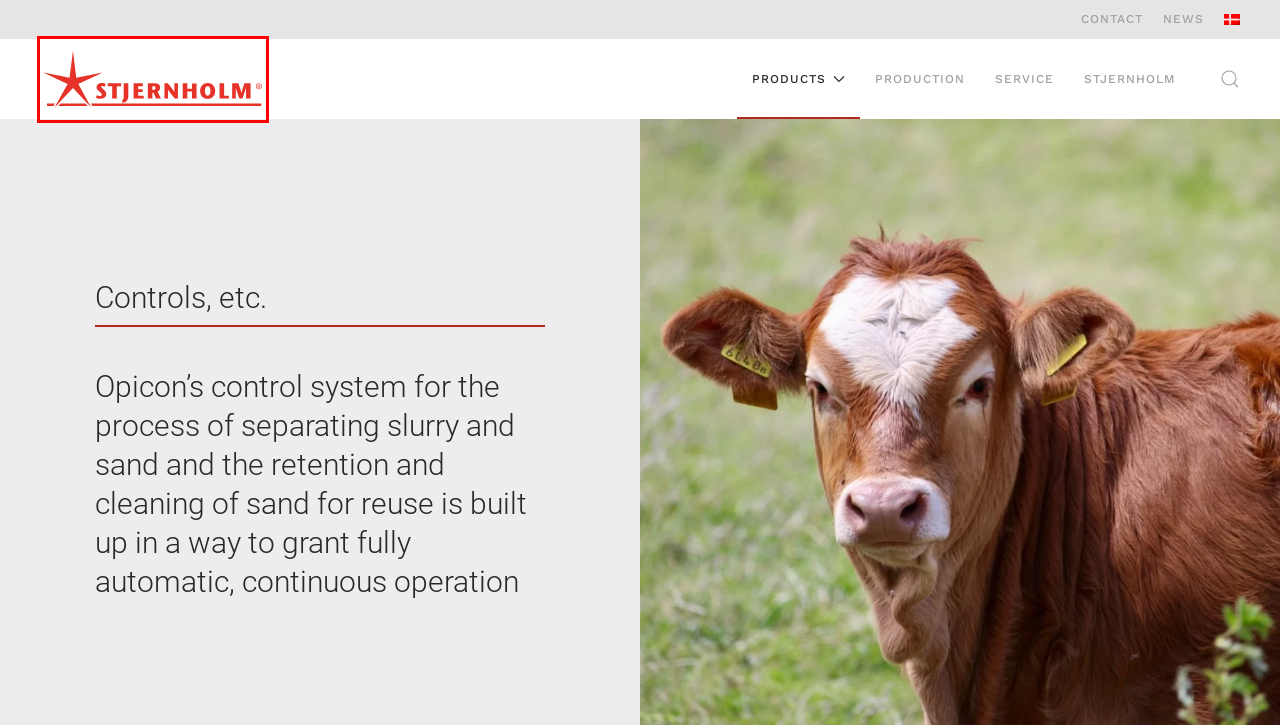You are provided with a screenshot of a webpage that has a red bounding box highlighting a UI element. Choose the most accurate webpage description that matches the new webpage after clicking the highlighted element. Here are your choices:
A. News - Stjernholm A/S
B. Products - Stjernholm A/S
C. Service - Stjernholm A/S
D. Contact - Stjernholm A/S
E. Styringer mv. - Stjernholm A/S
F. Stjernholm - Stjernholm A/S
G. High-quality production from Stjernholm A/S
H. Welcome - Stjernholm A/S

H